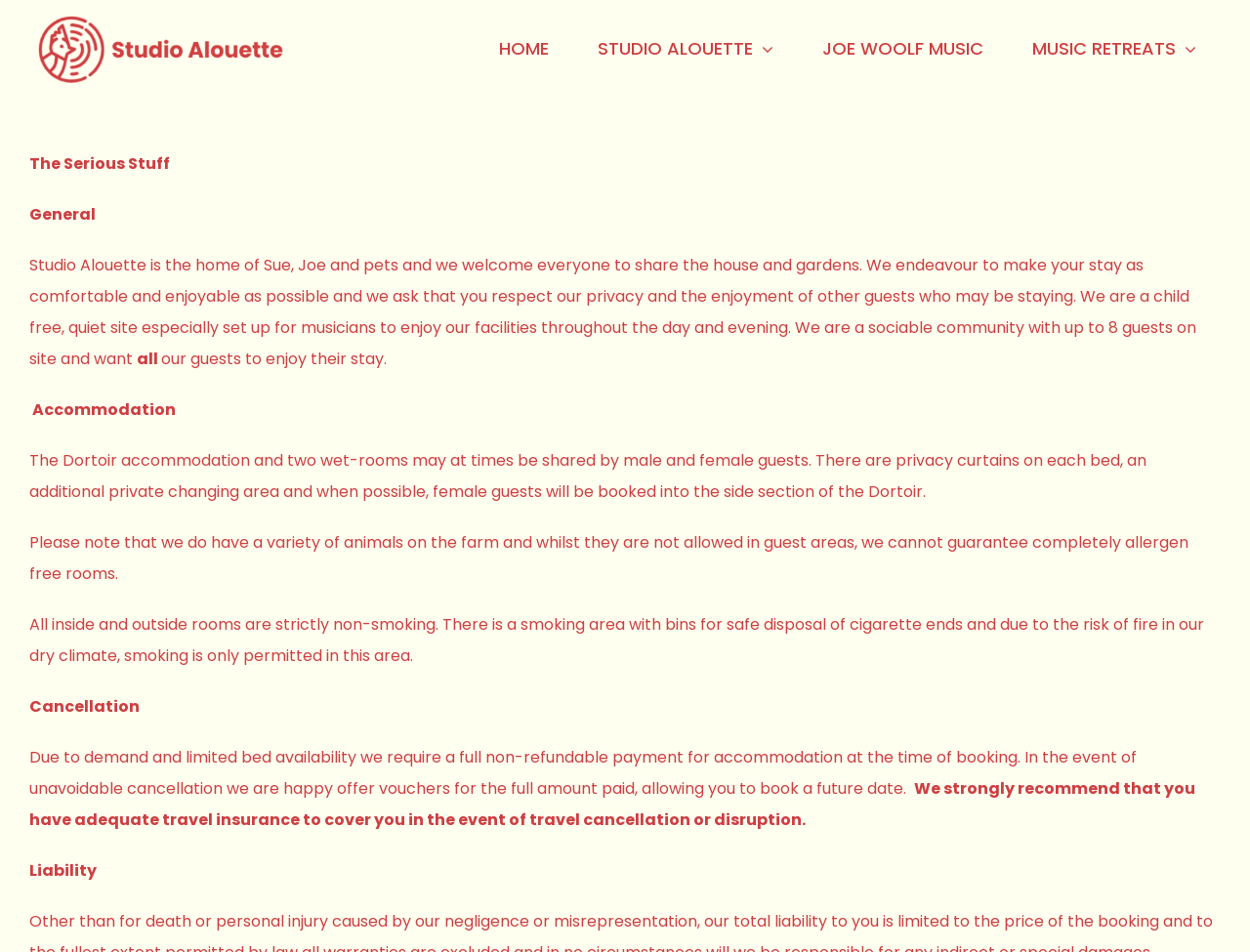How many guests can stay on site?
Respond with a short answer, either a single word or a phrase, based on the image.

Up to 8